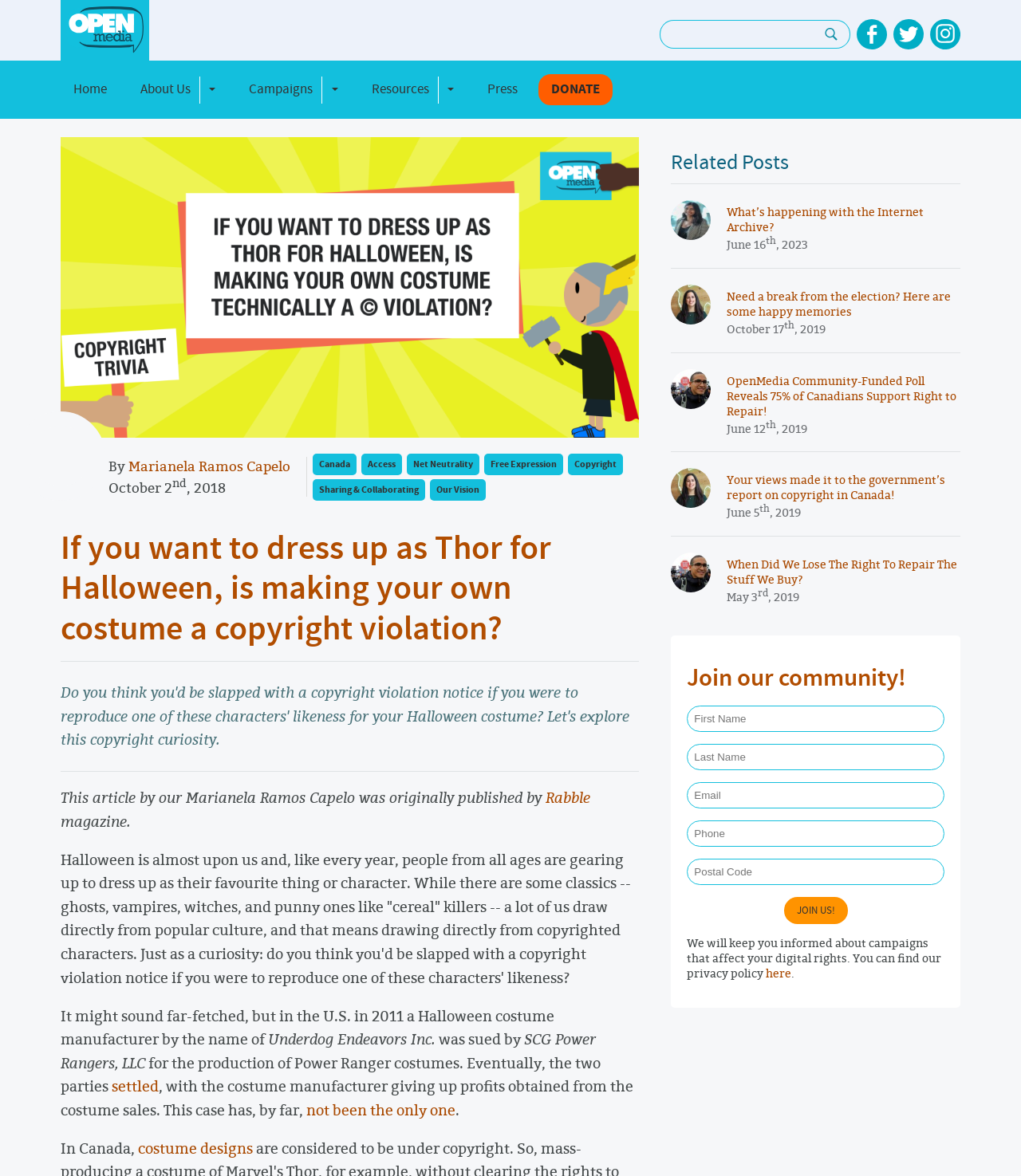Who wrote the article?
Give a comprehensive and detailed explanation for the question.

The author of the article is Marianela Ramos Capelo, as indicated by the text 'By Marianela Ramos Capelo'.